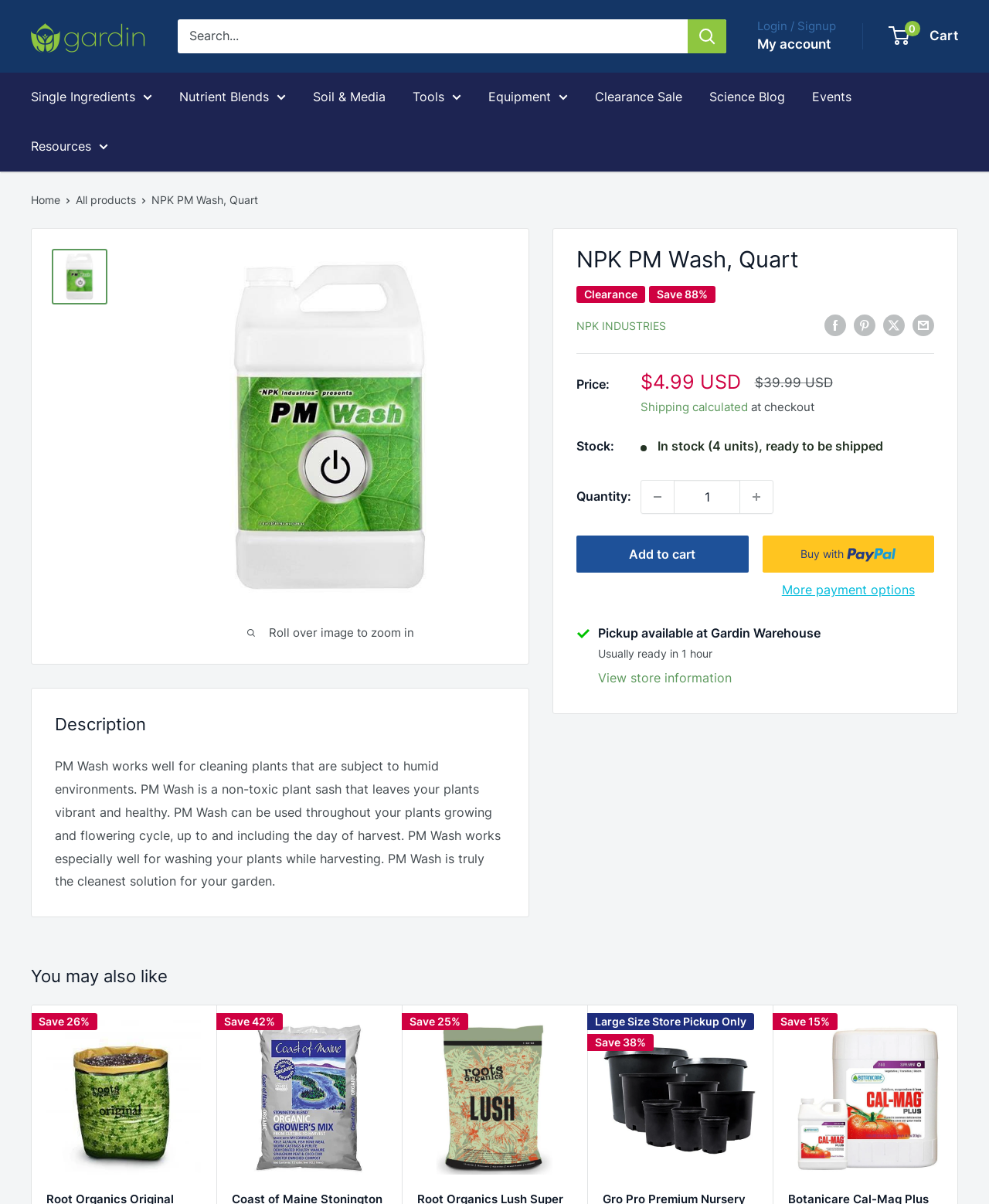Determine the heading of the webpage and extract its text content.

NPK PM Wash, Quart